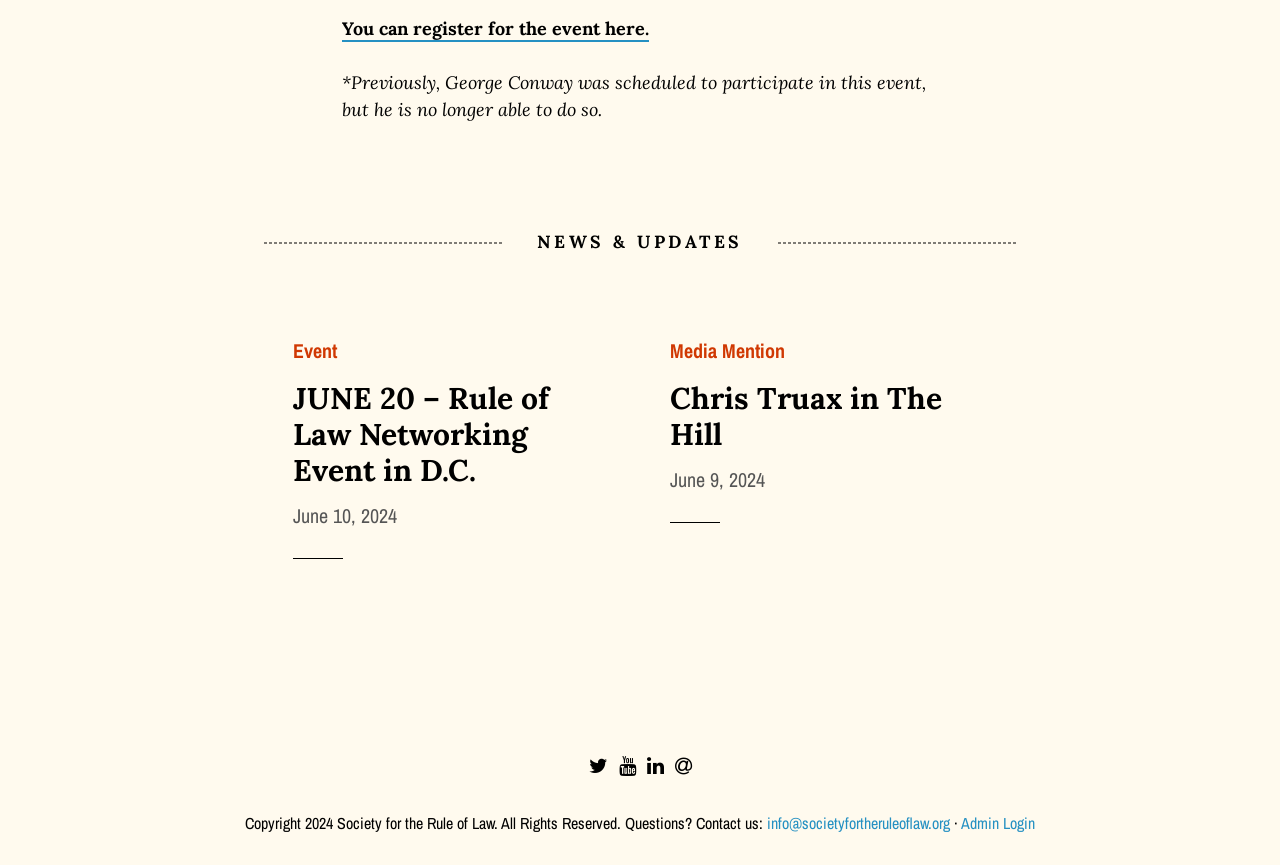Locate the bounding box coordinates of the clickable area needed to fulfill the instruction: "register for the event".

[0.267, 0.02, 0.507, 0.049]